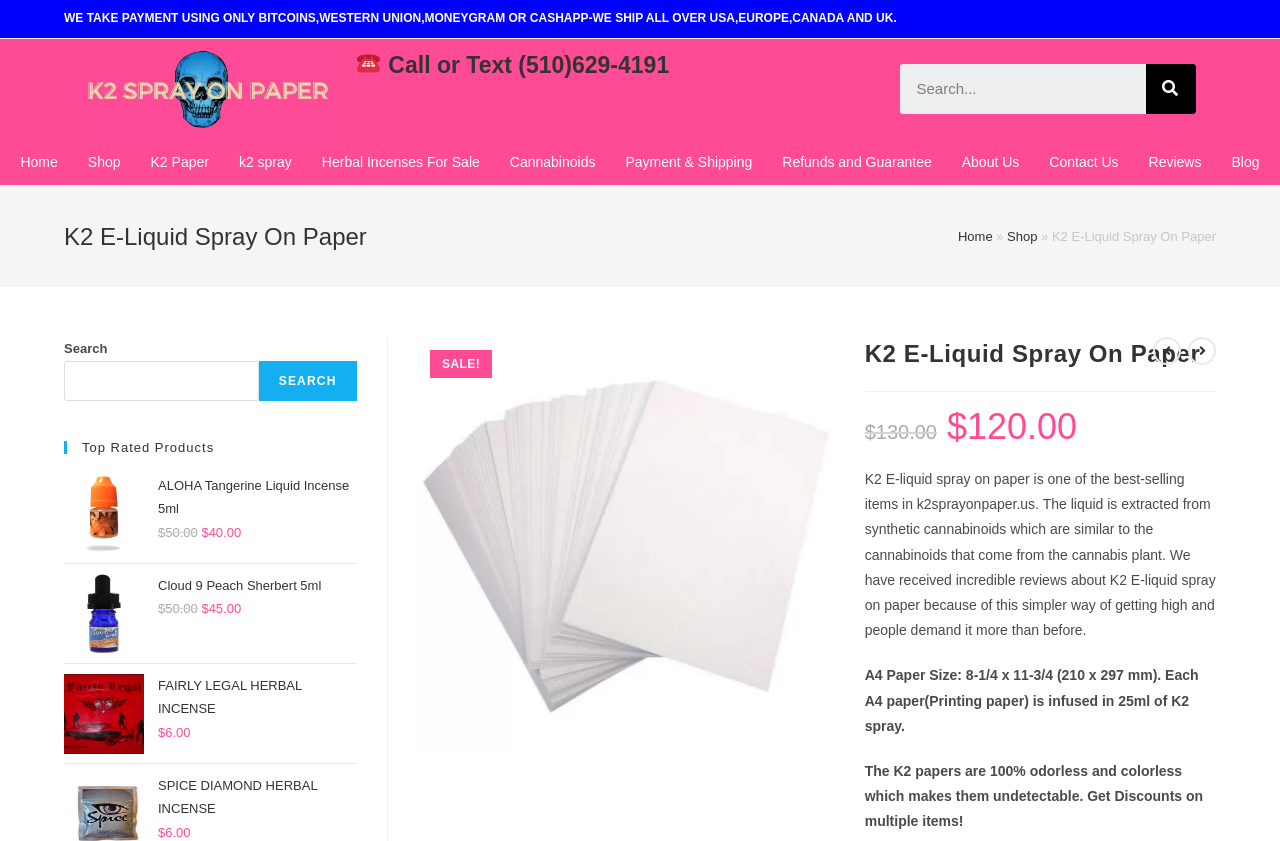What is the size of the A4 paper?
Give a single word or phrase as your answer by examining the image.

8-1/4 x 11-3/4 (210 x 297 mm)